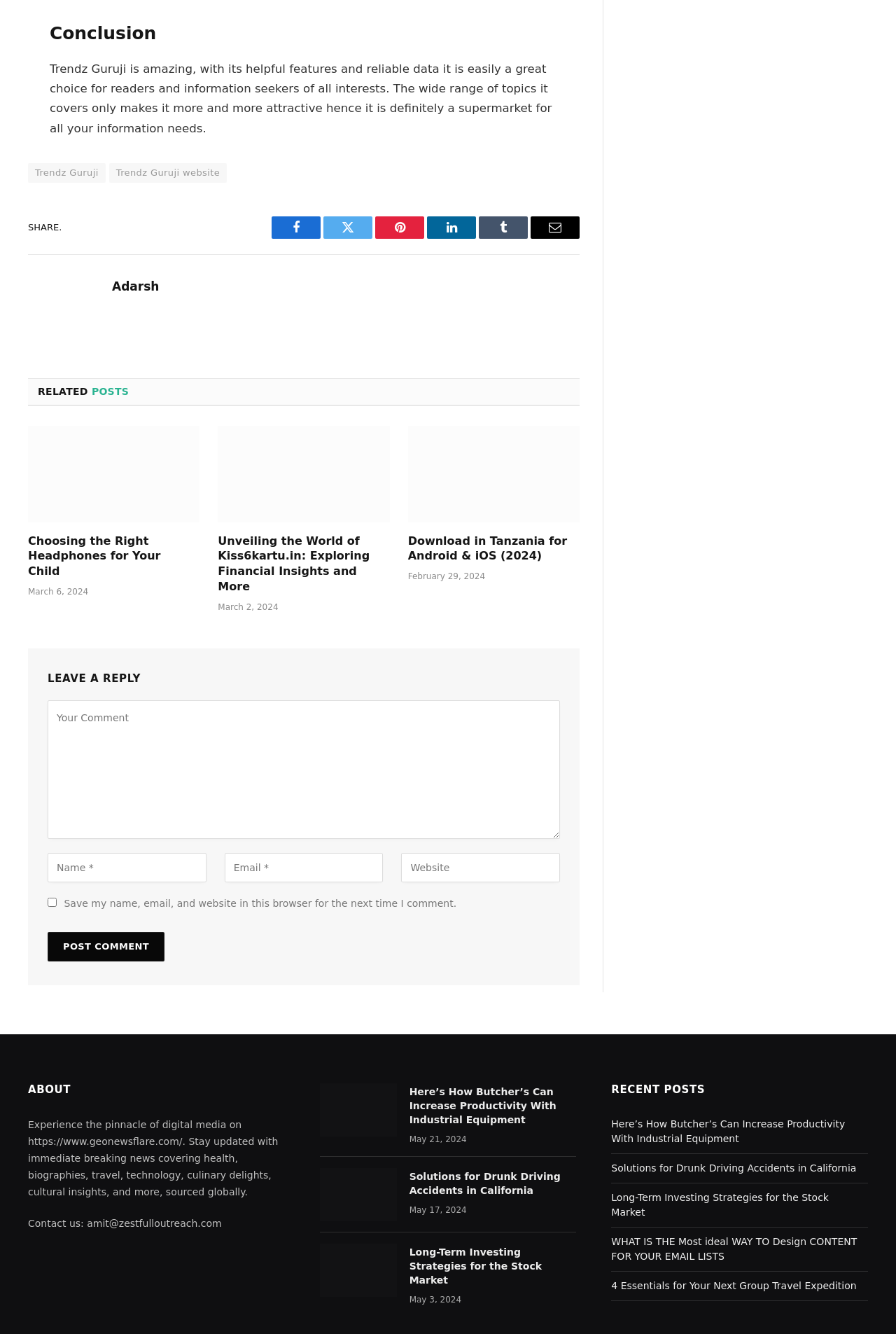How many recent posts are listed?
Using the image provided, answer with just one word or phrase.

4